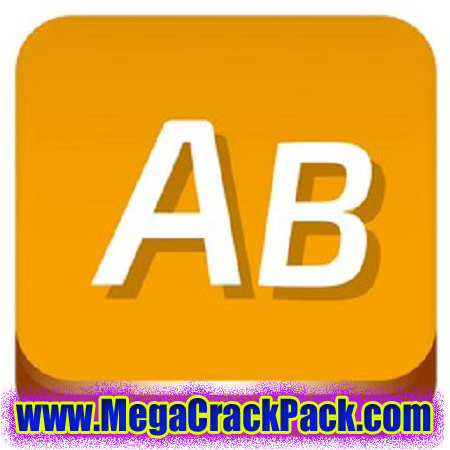What is the font style of the website URL?
Provide an in-depth and detailed answer to the question.

The caption describes the font of the website URL 'www.MegaCrackPack.com' as 'lively blue color with a playful font', suggesting that the font style of the website URL is playful.